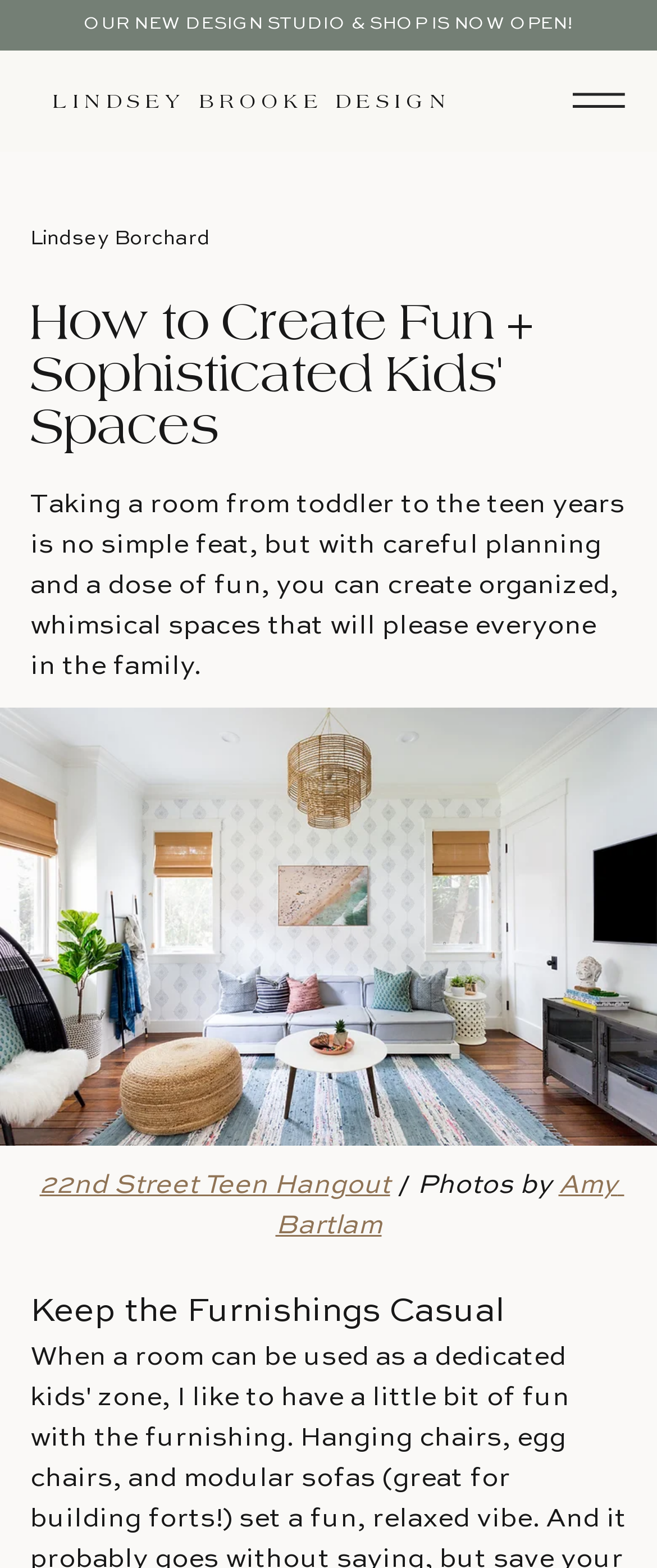What is the status of the design studio and shop?
Please provide a comprehensive answer based on the details in the screenshot.

The status of the design studio and shop can be found in the heading that says 'OUR NEW DESIGN STUDIO & SHOP IS NOW OPEN!'.